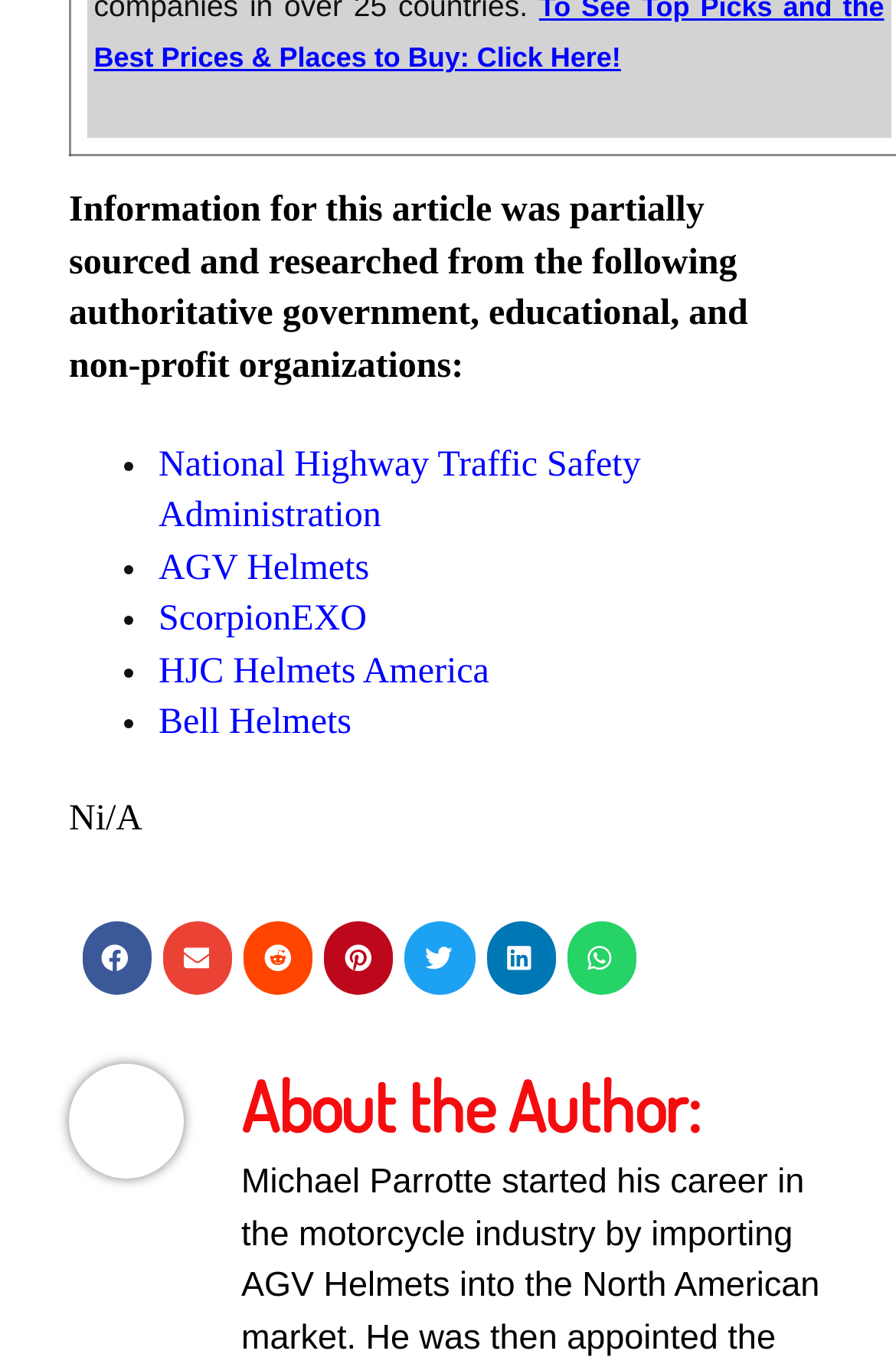Give the bounding box coordinates for the element described by: "National Highway Traffic Safety Administration".

[0.177, 0.398, 0.715, 0.464]